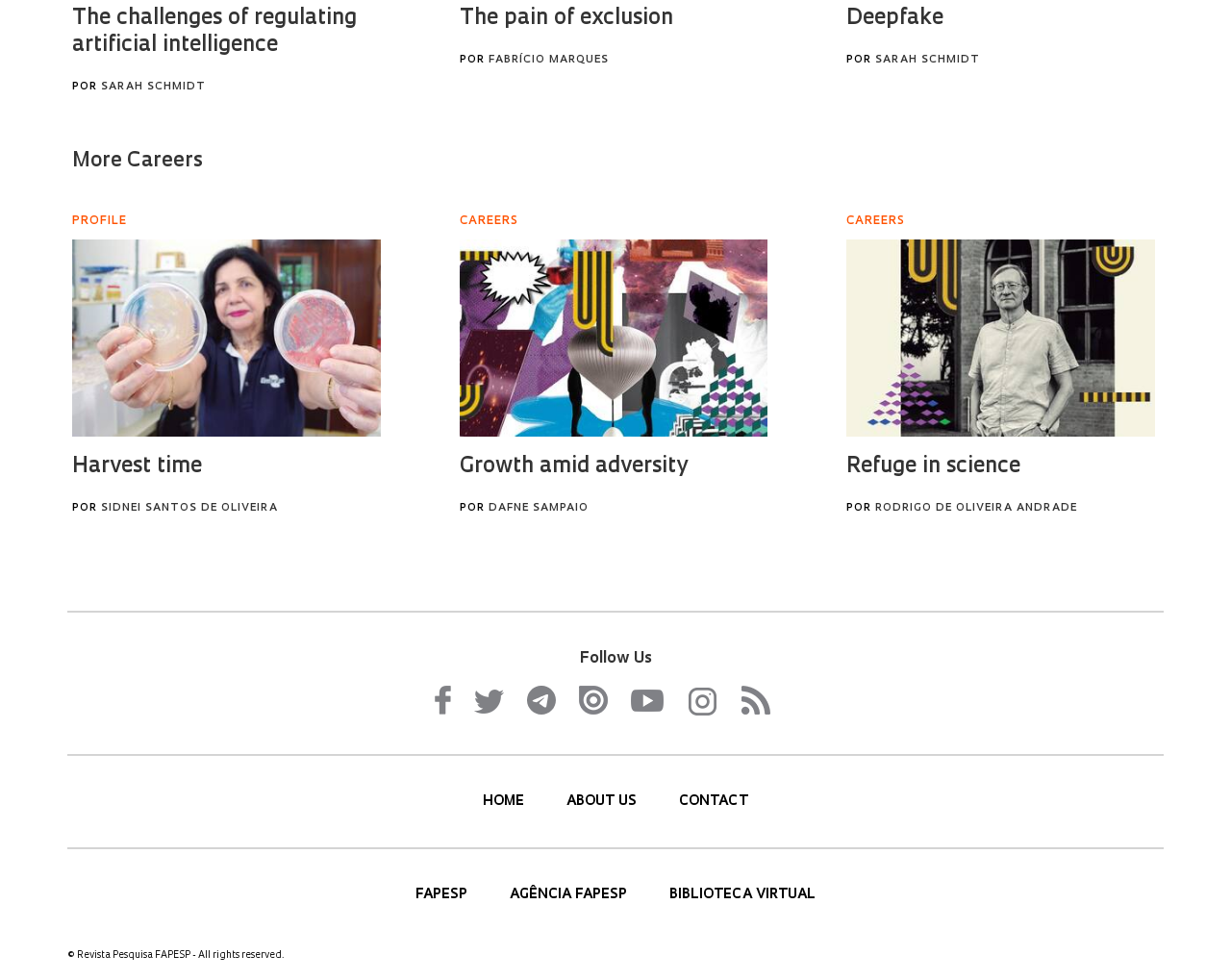Please answer the following question as detailed as possible based on the image: 
What is the name of the publication?

The copyright information at the bottom of the webpage mentions 'Revista Pesquisa FAPESP', which suggests that this is the name of the publication or website.